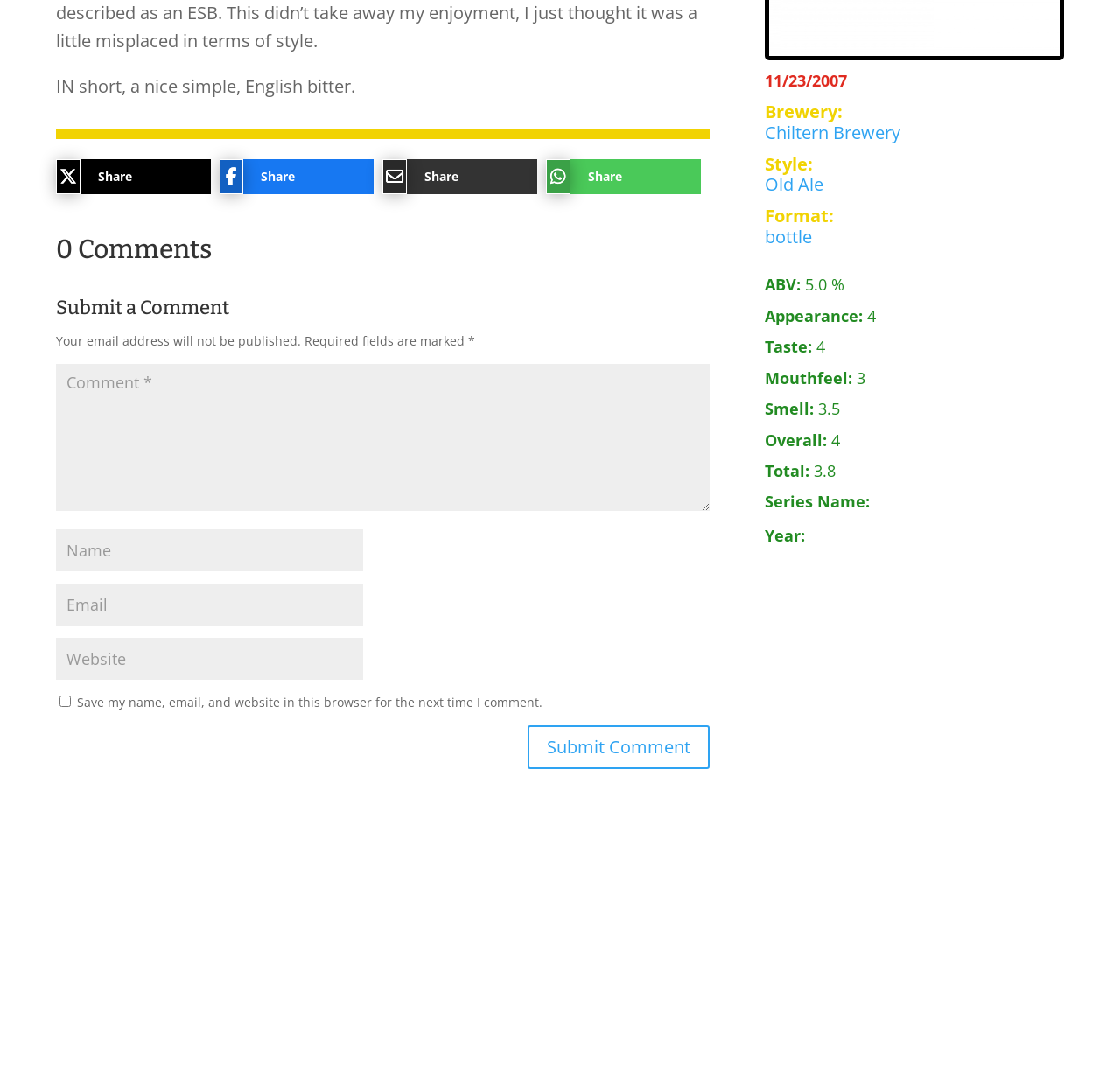Given the webpage screenshot and the description, determine the bounding box coordinates (top-left x, top-left y, bottom-right x, bottom-right y) that define the location of the UI element matching this description: input value="Website" name="url"

[0.05, 0.592, 0.324, 0.631]